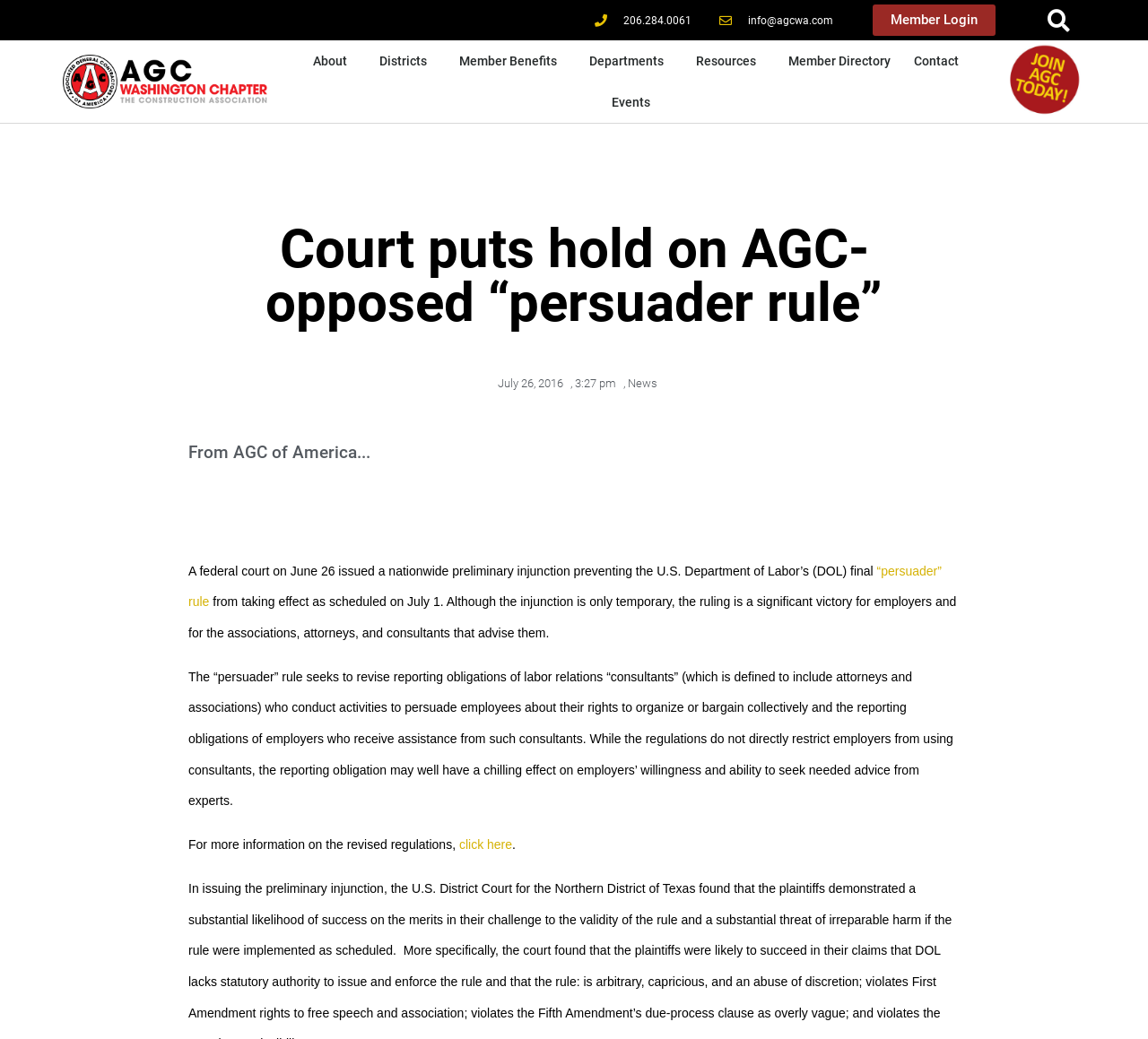Please predict the bounding box coordinates of the element's region where a click is necessary to complete the following instruction: "Visit the About page". The coordinates should be represented by four float numbers between 0 and 1, i.e., [left, top, right, bottom].

[0.262, 0.039, 0.32, 0.079]